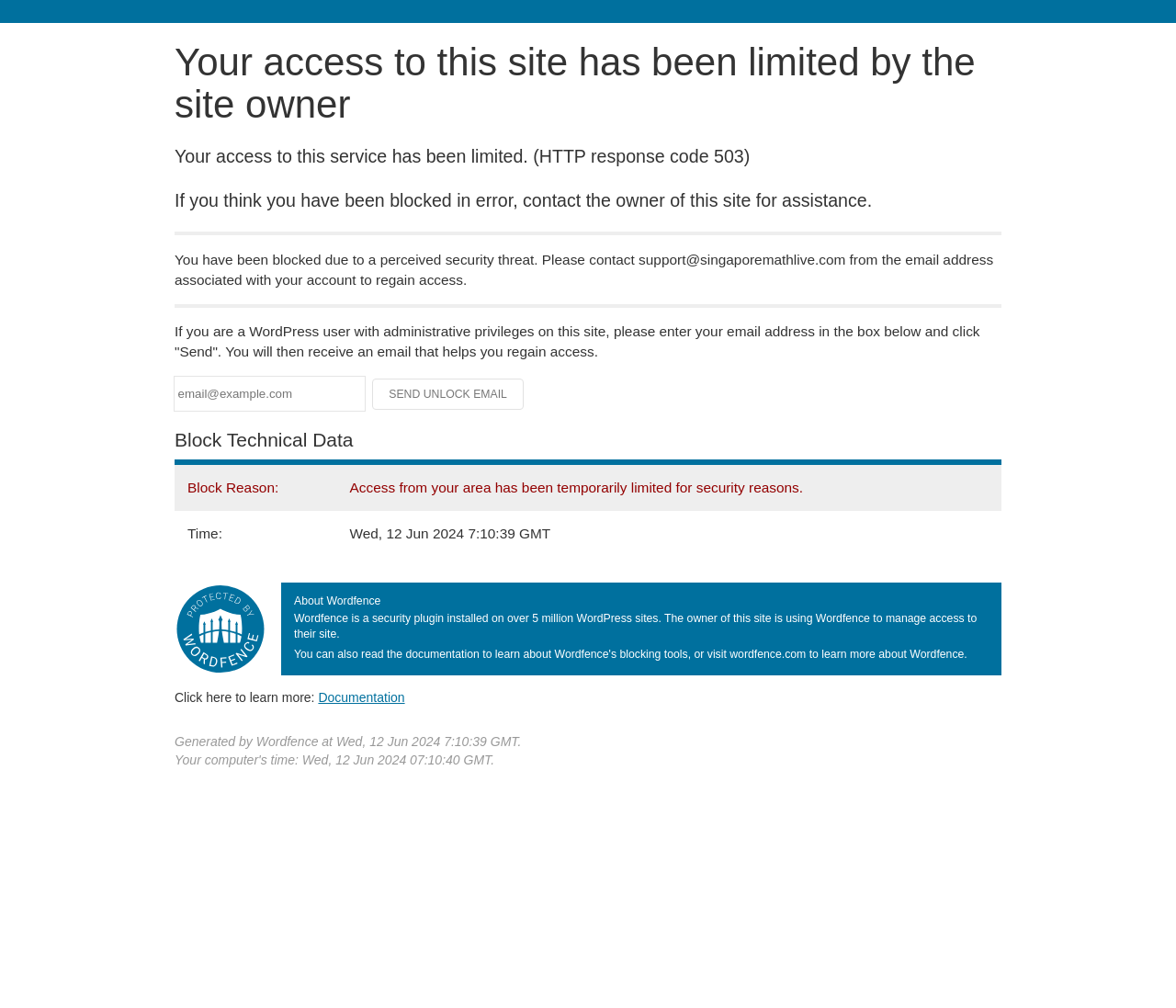What is the name of the security plugin installed on the site?
Please provide a comprehensive answer based on the contents of the image.

The security plugin installed on the site is Wordfence, as mentioned in the 'About Wordfence' section, which provides information about the plugin and its functionality.